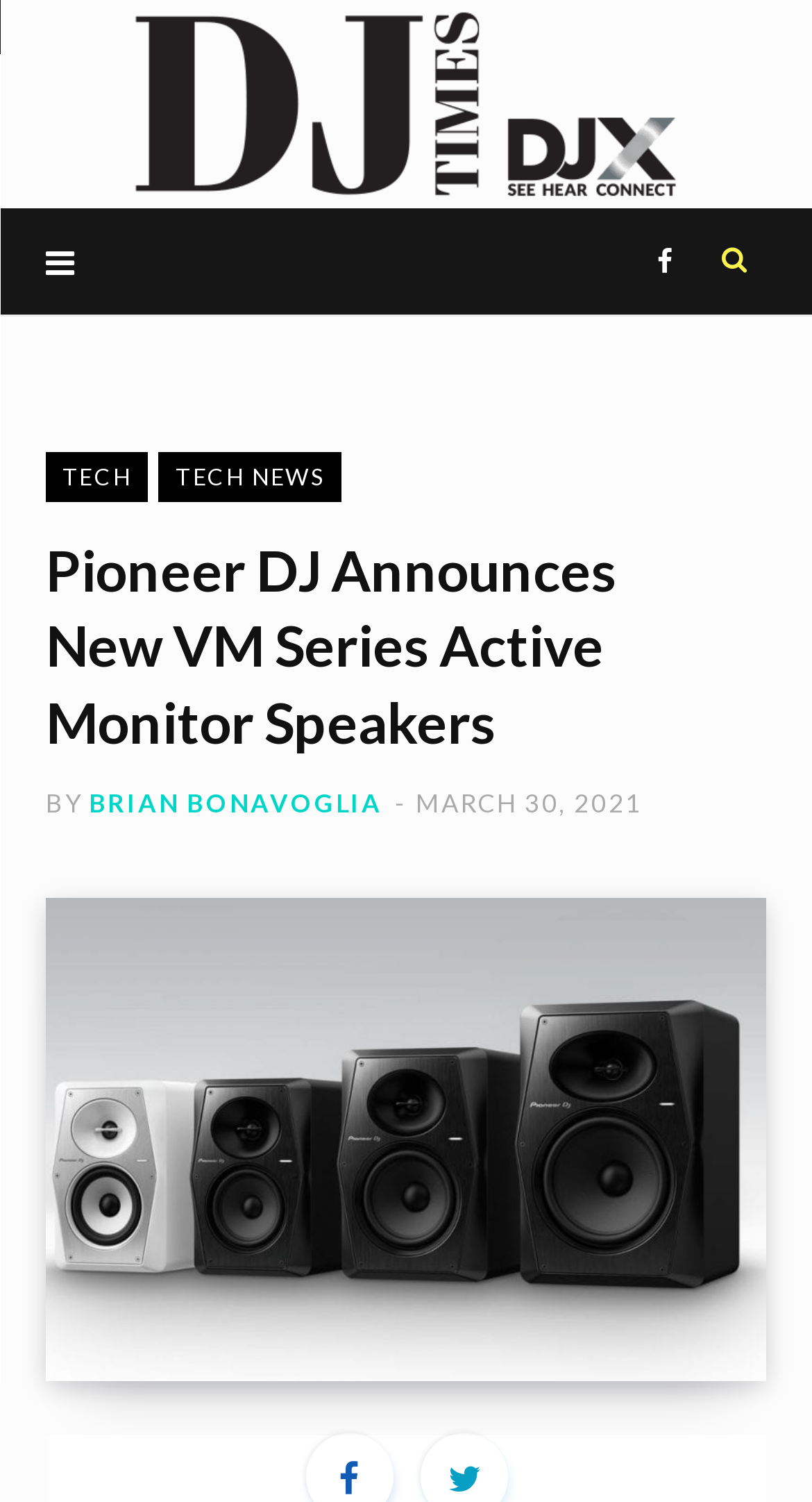Write a detailed summary of the webpage, including text, images, and layout.

The webpage appears to be an article page from DJ Times, a website focused on DJ news and music. At the top, there is a logo with the text "The Nexus of All Things DJ" accompanied by an image, taking up most of the top section. 

To the top right, there are social media links, including a Facebook link, and a search bar with a magnifying glass icon. 

The main content of the page is an article with the title "Pioneer DJ Announces New VM Series Active Monitor Speakers" in a large font. Below the title, there are links to categories "TECH" and "TECH NEWS" on the left, and the author's name "BRIAN BONAVOGLIA" and the date "MARCH 30, 2021" on the right. 

The article's main image, showing the Pioneer DJ VM Speakers, takes up most of the middle section of the page.